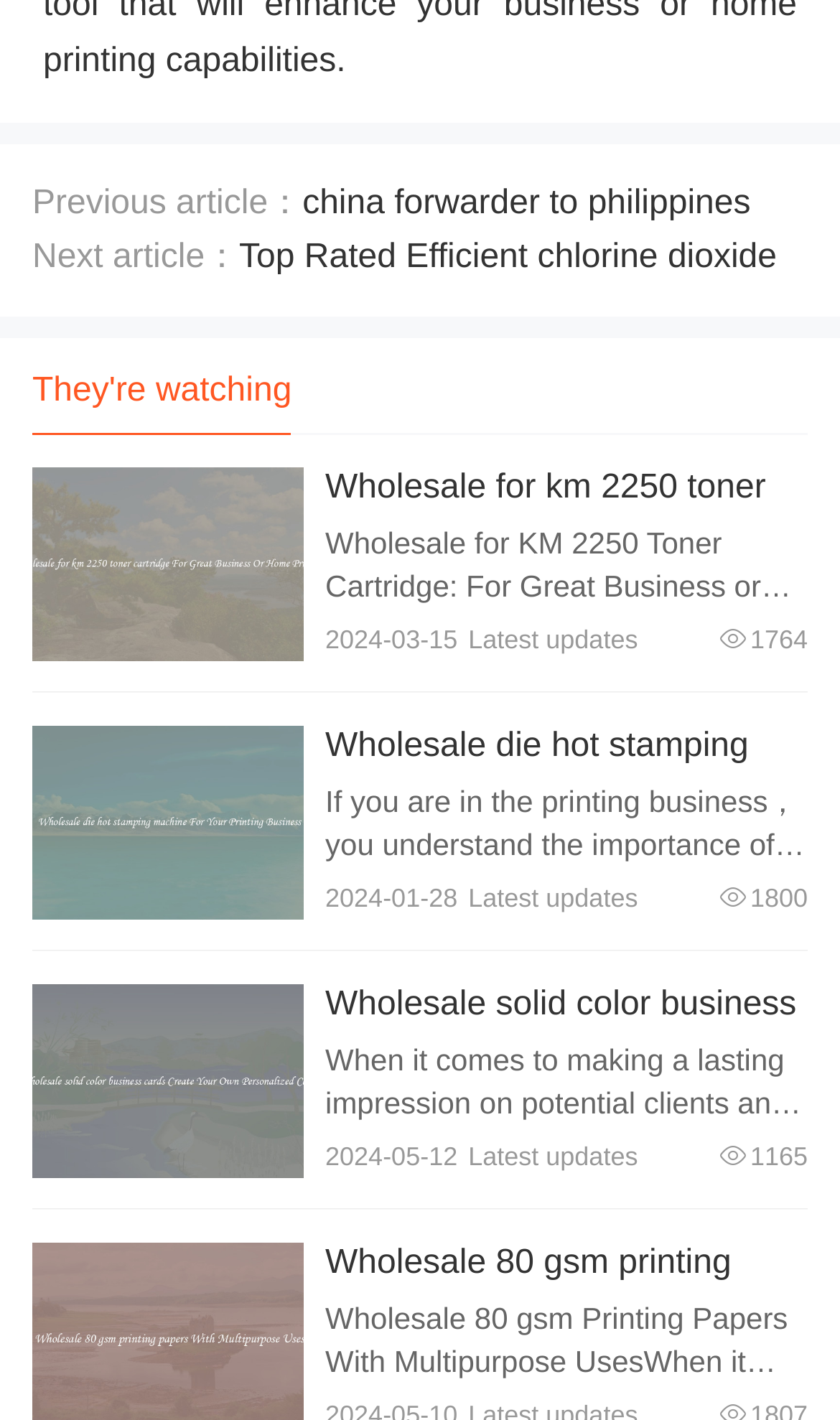Pinpoint the bounding box coordinates of the element to be clicked to execute the instruction: "View details of the product".

[0.038, 0.328, 0.362, 0.465]